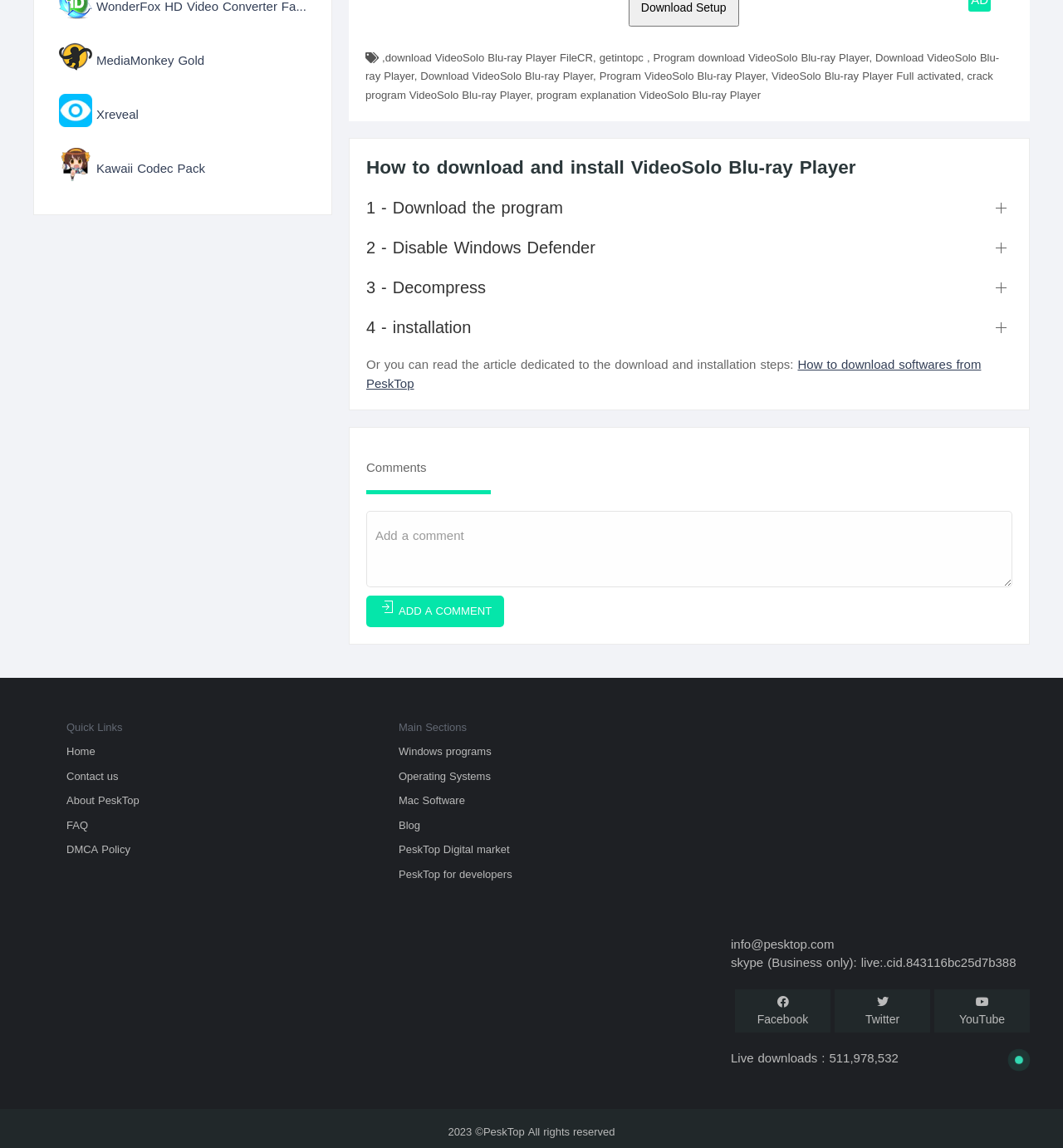Provide the bounding box coordinates for the area that should be clicked to complete the instruction: "Visit the Home page".

[0.062, 0.646, 0.09, 0.664]